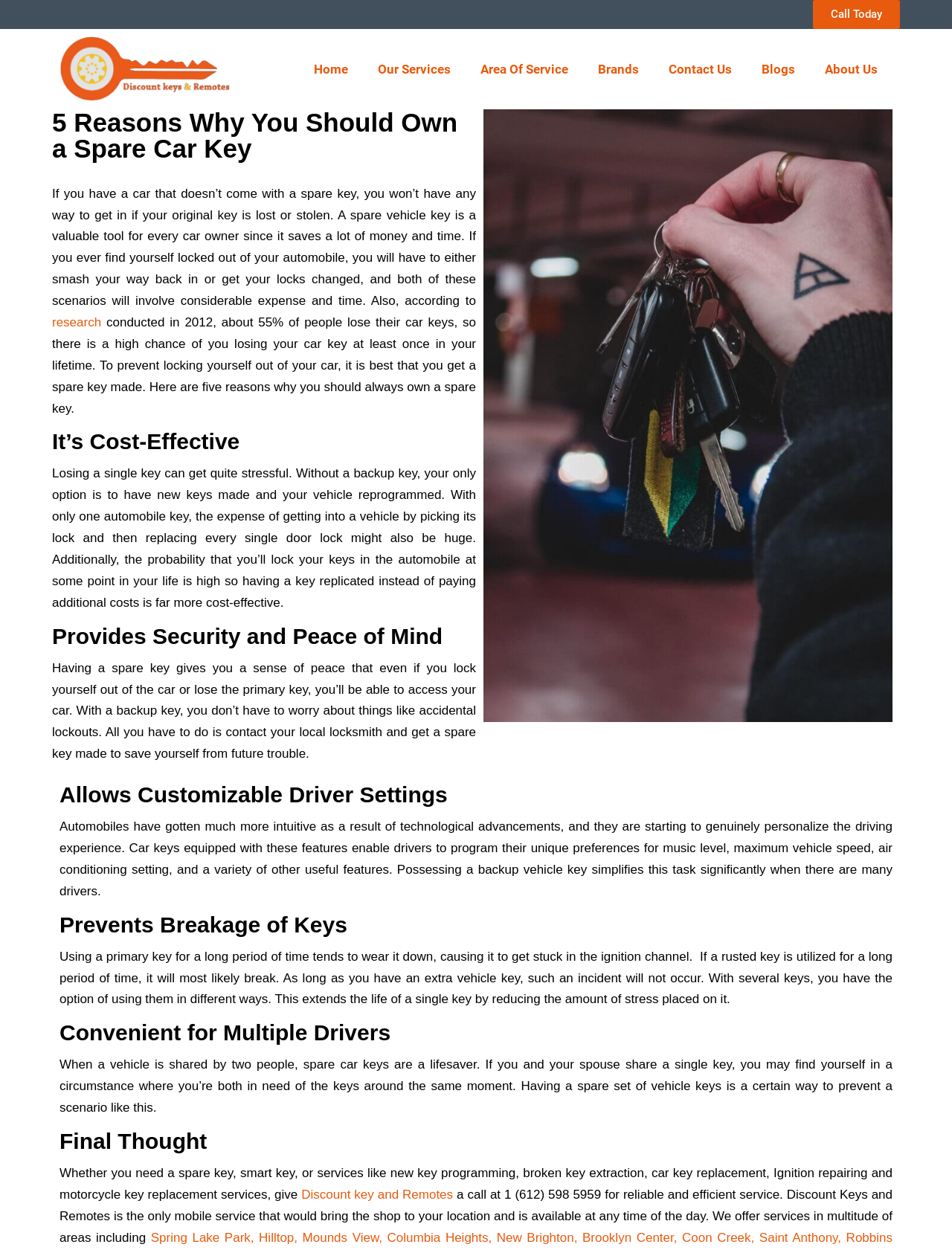Extract the heading text from the webpage.

5 Reasons Why You Should Own a Spare Car Key